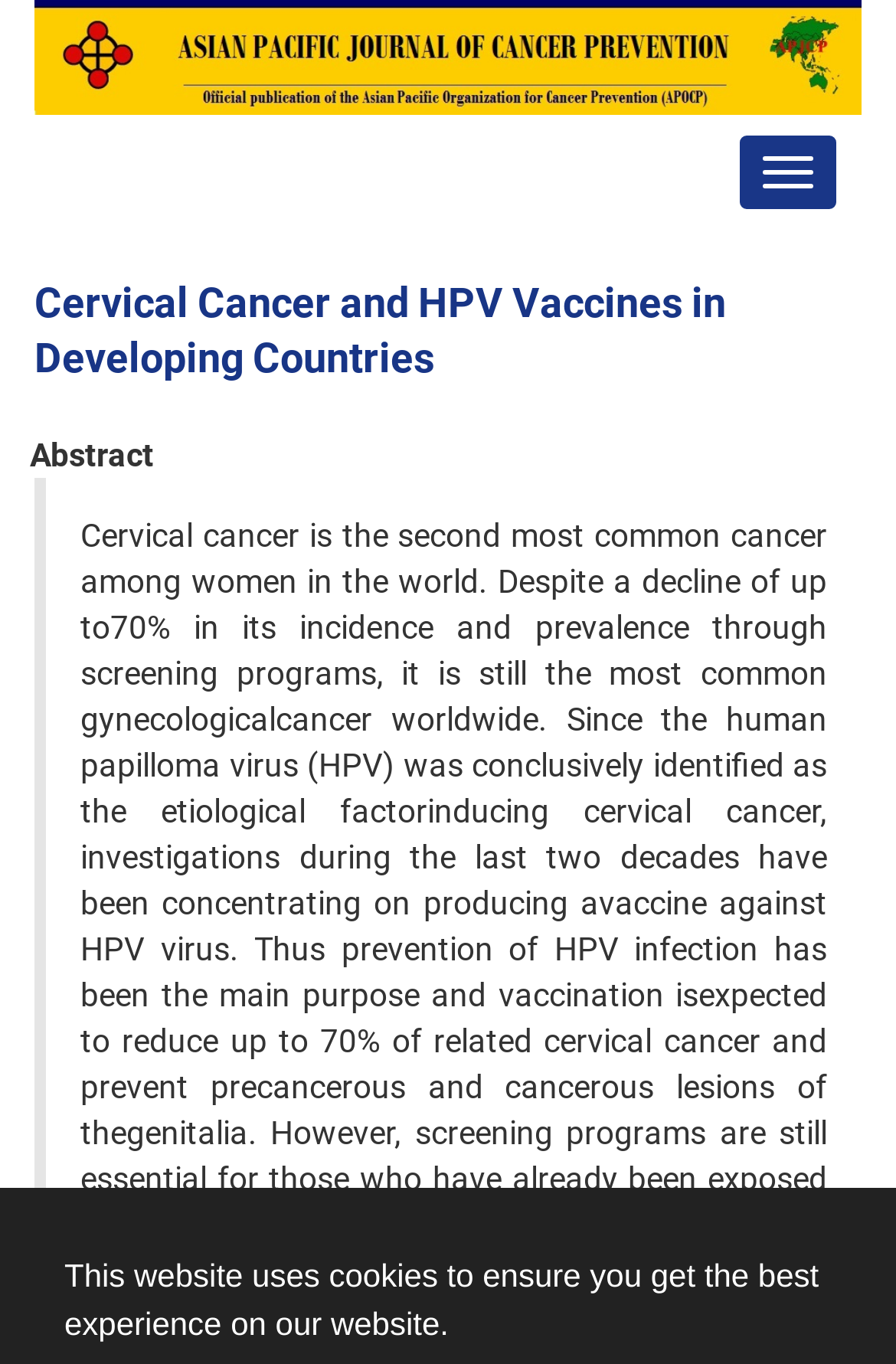Answer this question in one word or a short phrase: Is there a navigation menu on the webpage?

Yes